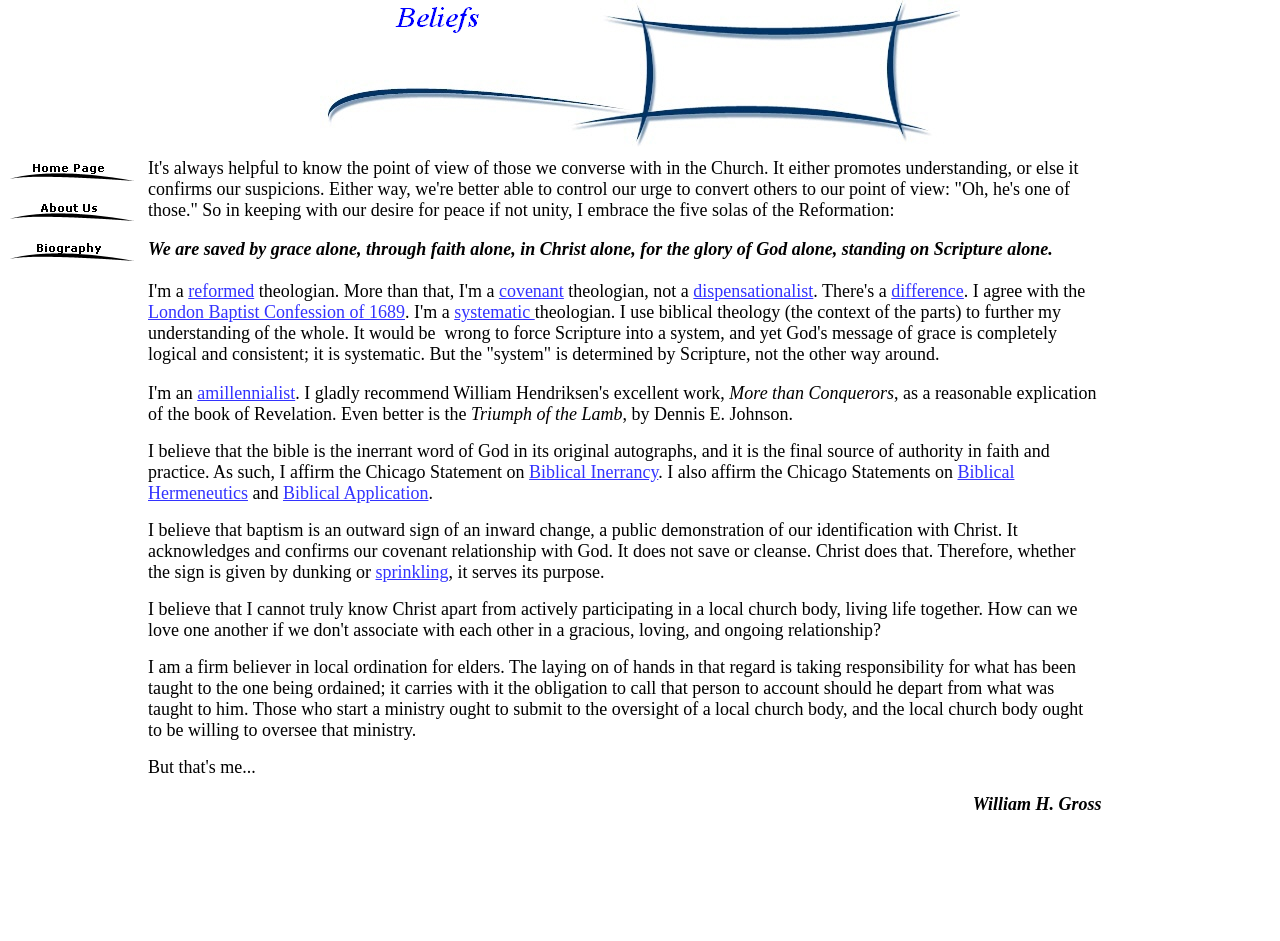Find and indicate the bounding box coordinates of the region you should select to follow the given instruction: "Click the 'Home Page' link".

[0.0, 0.185, 0.108, 0.203]